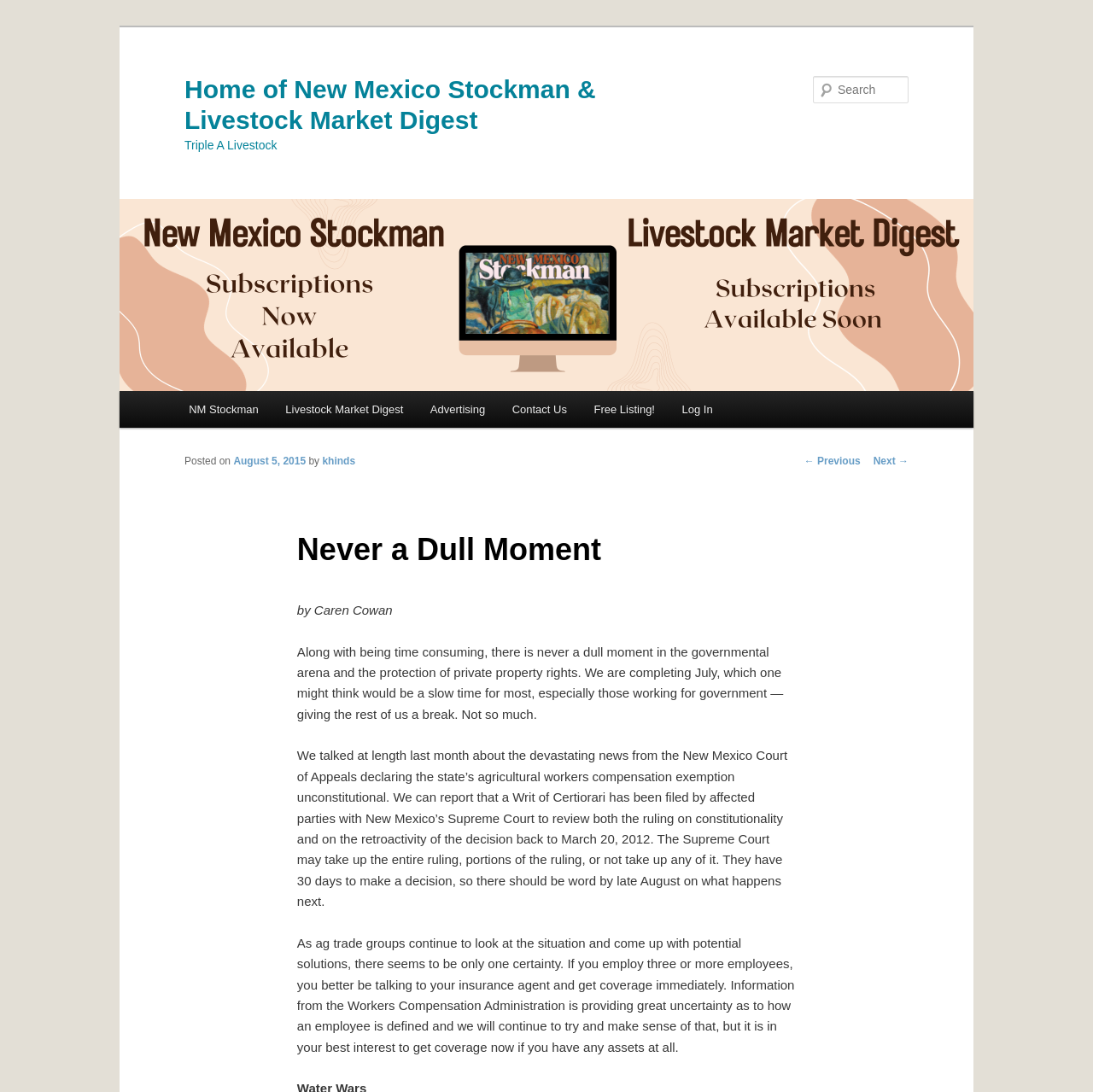Identify the bounding box coordinates for the element that needs to be clicked to fulfill this instruction: "Search for something". Provide the coordinates in the format of four float numbers between 0 and 1: [left, top, right, bottom].

[0.744, 0.07, 0.831, 0.095]